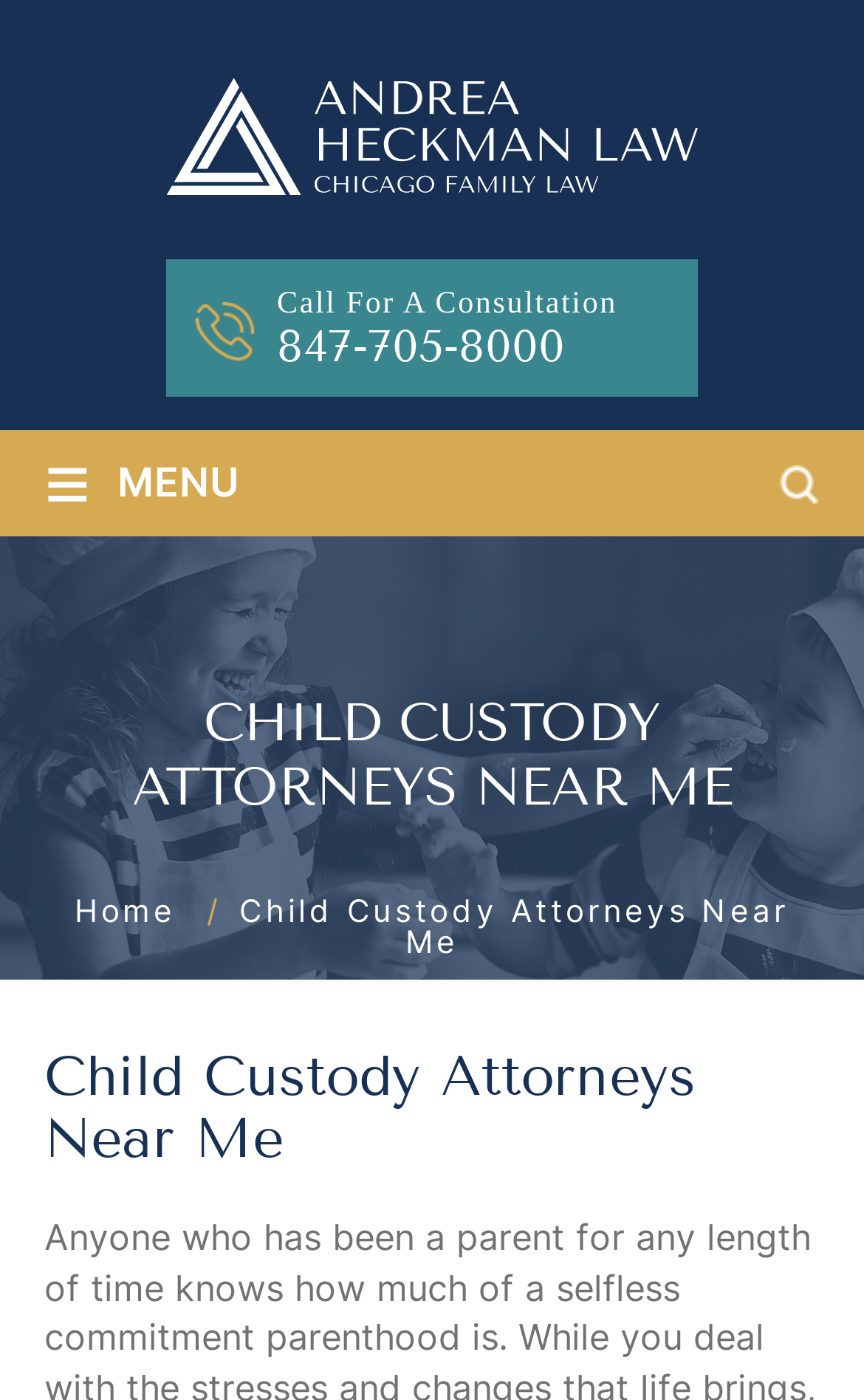Provide a thorough and detailed response to the question by examining the image: 
What is the phone number to call for a consultation?

I found the phone number by looking at the link element with the text '847-705-8000' which is located below the 'Call For A Consultation' static text.